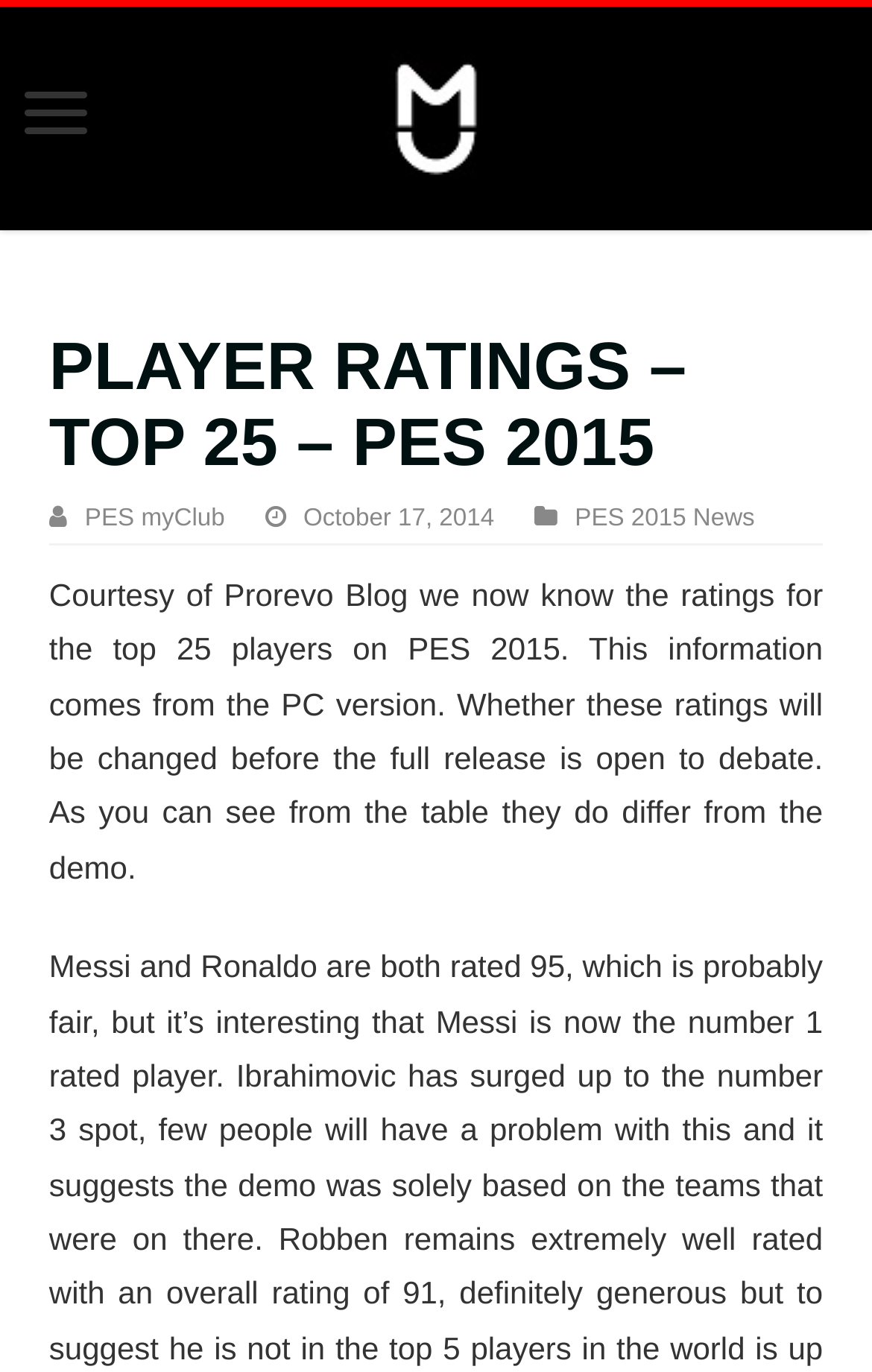Examine the screenshot and answer the question in as much detail as possible: What is the format of the player ratings?

I inferred the format of the player ratings by understanding the context of the webpage, which is about displaying the top 25 player ratings in a sortable table format.